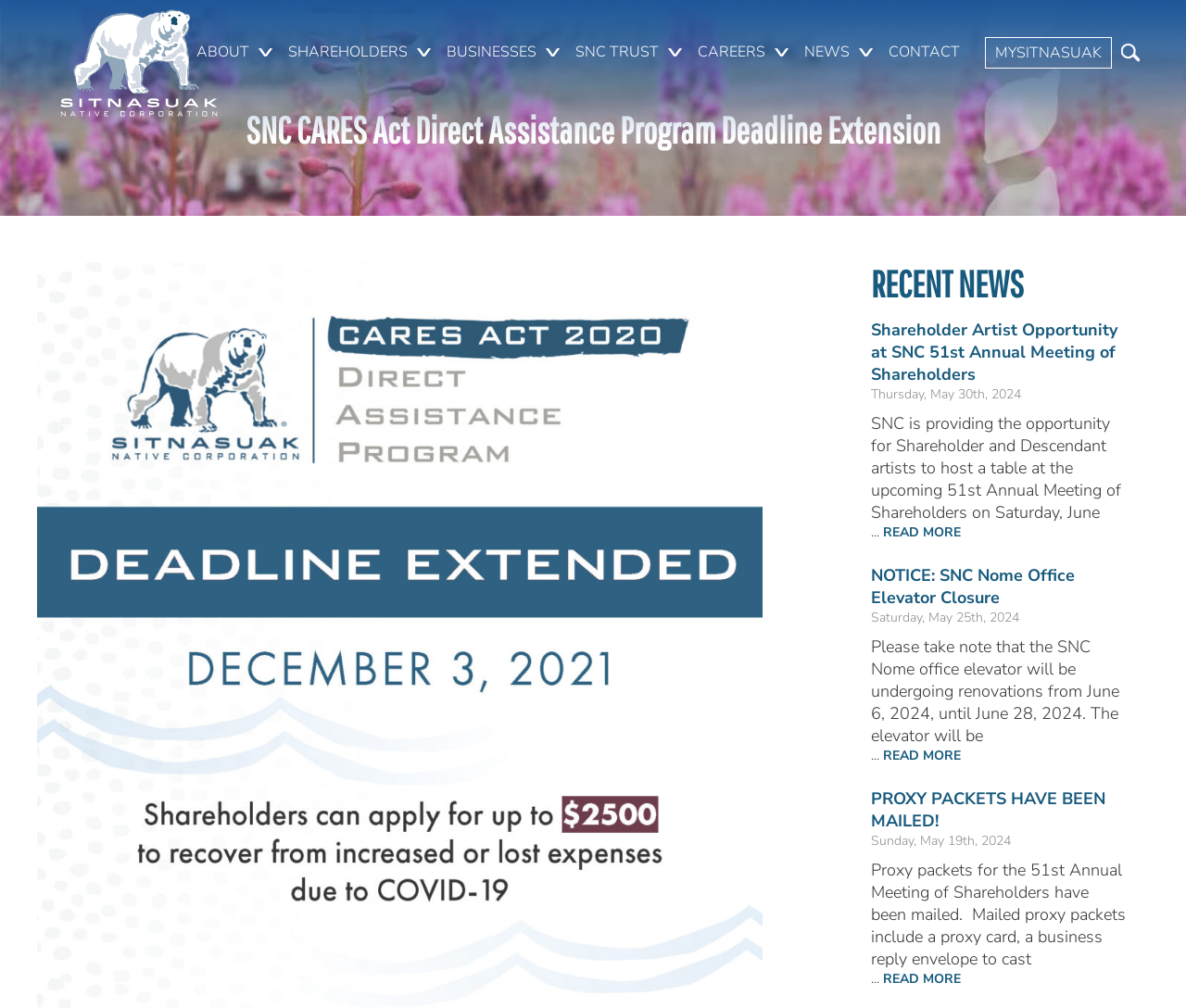Generate the title text from the webpage.

SNC CARES Act Direct Assistance Program Deadline Extension